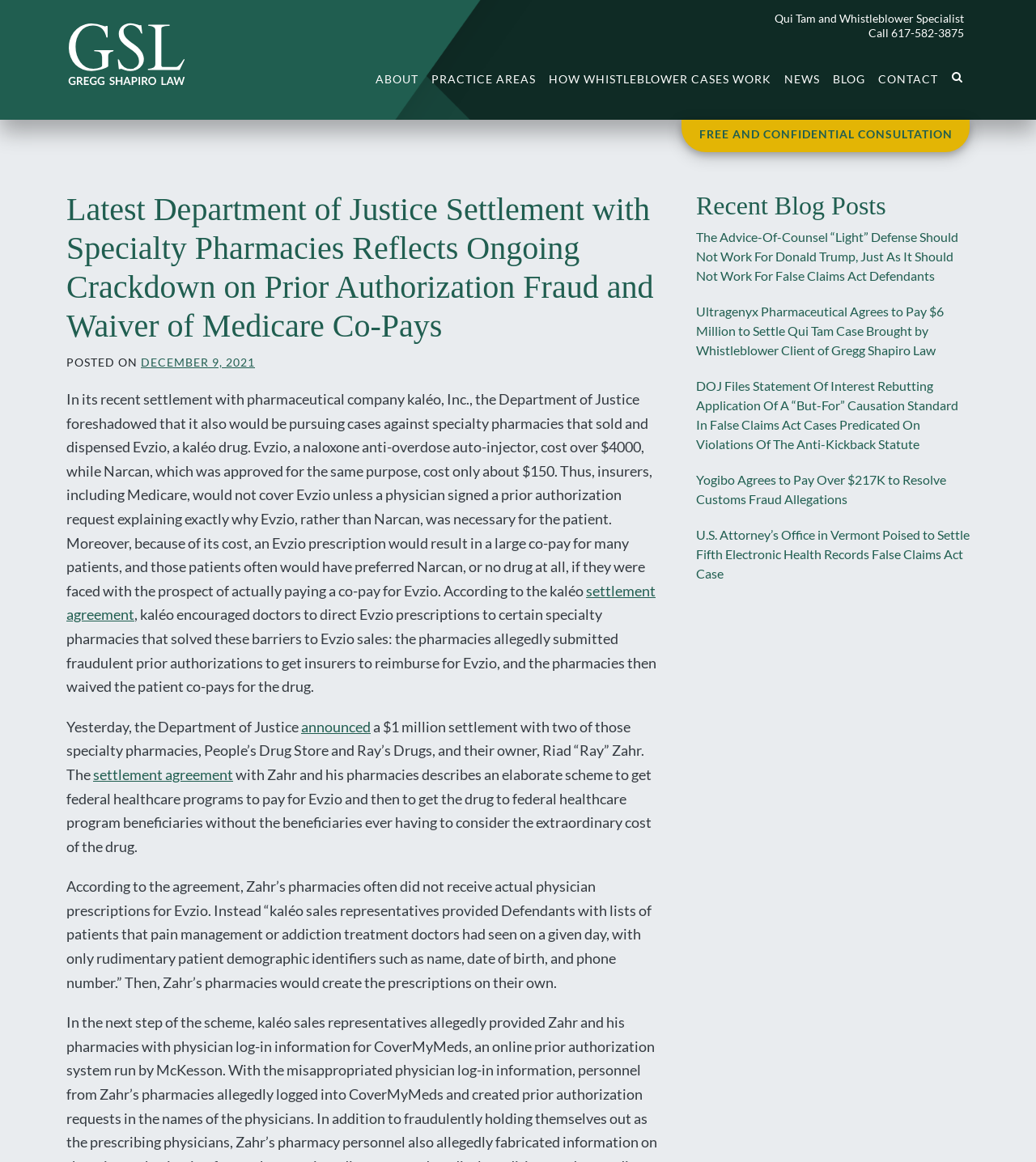Using the information shown in the image, answer the question with as much detail as possible: What is the settlement amount with People’s Drug Store and Ray’s Drugs?

I found the settlement amount by reading the text content of the static text element, which describes the settlement agreement with People’s Drug Store and Ray’s Drugs.